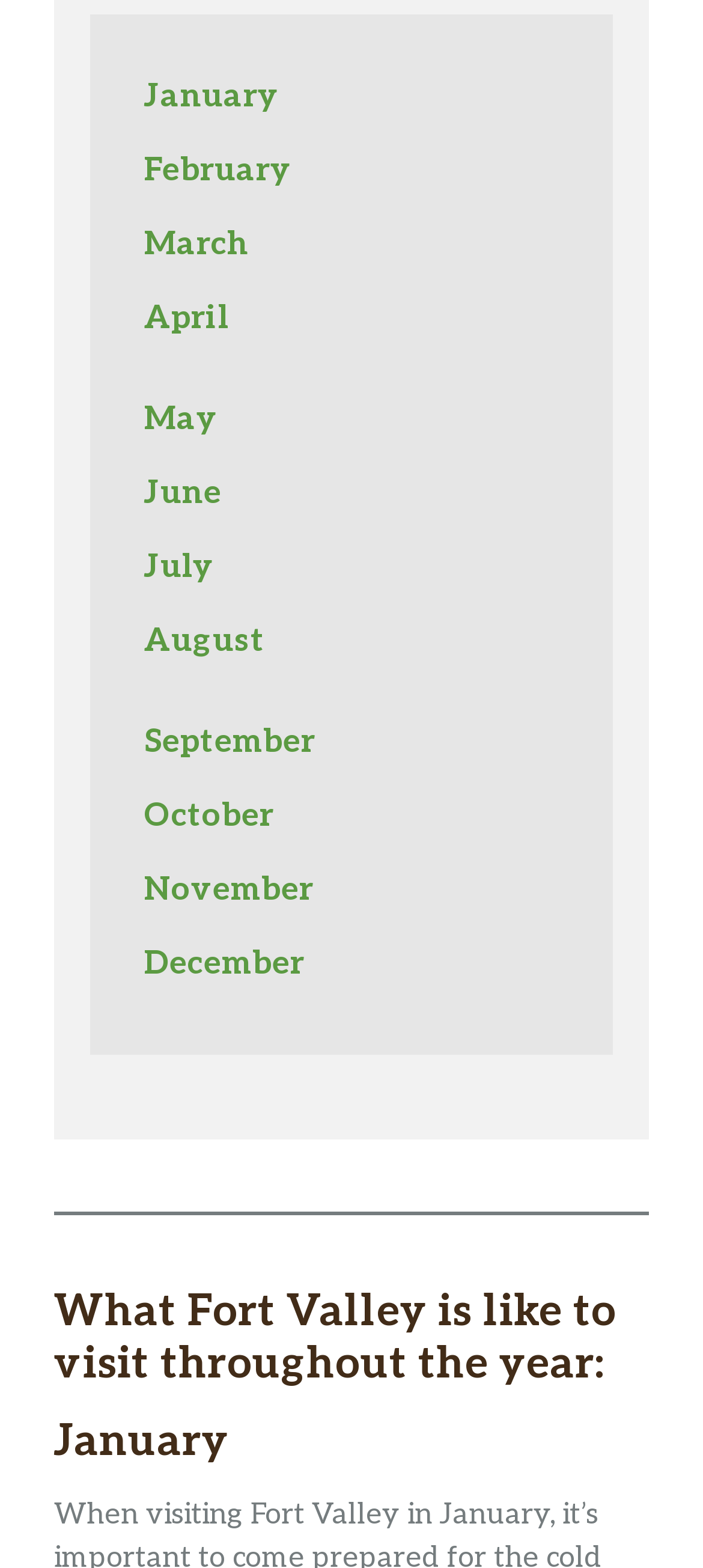Find the bounding box coordinates for the area that should be clicked to accomplish the instruction: "Click on January".

[0.205, 0.05, 0.397, 0.074]